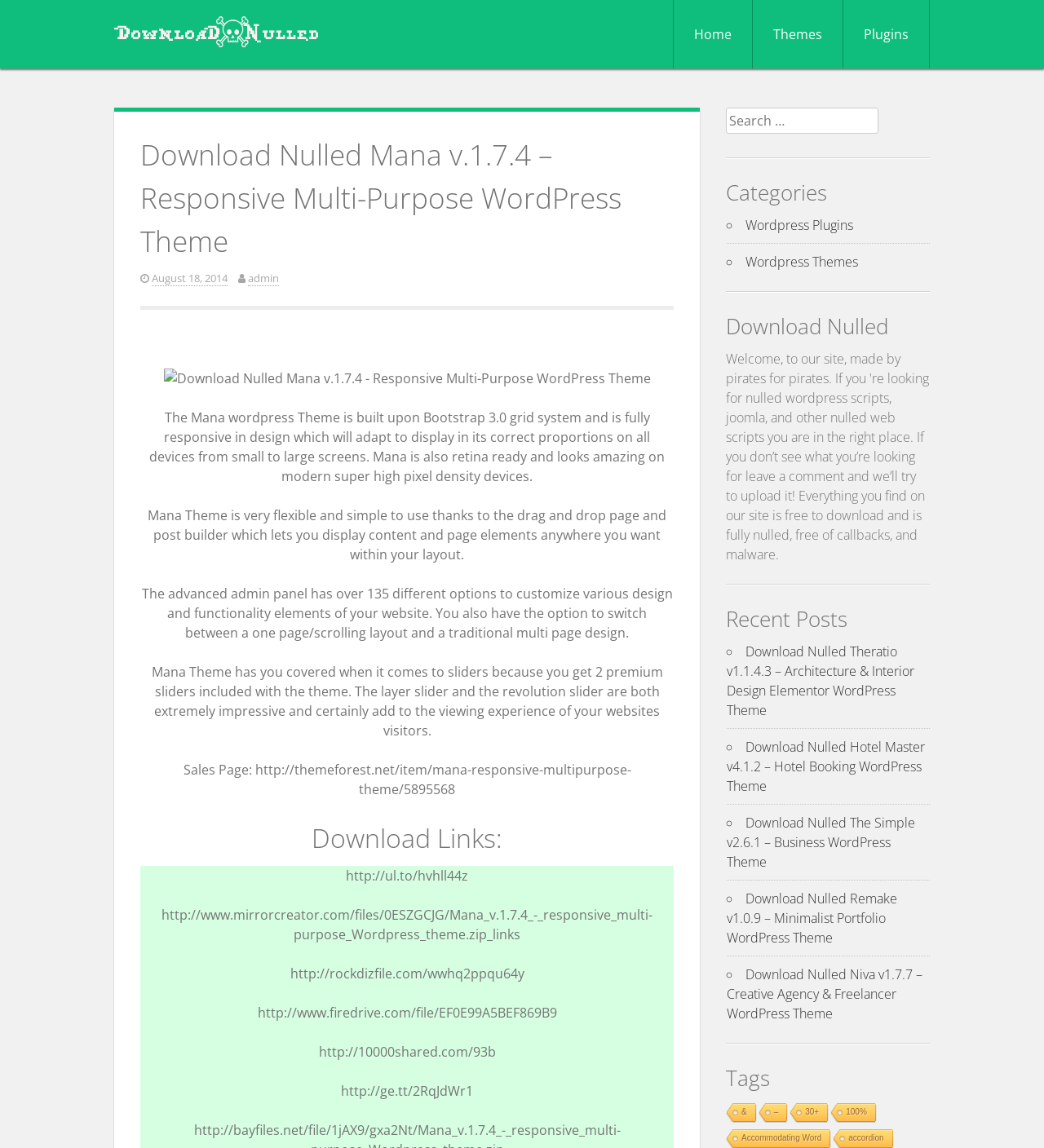What is the name of the grid system used in the theme?
Answer the question based on the image using a single word or a brief phrase.

Bootstrap 3.0